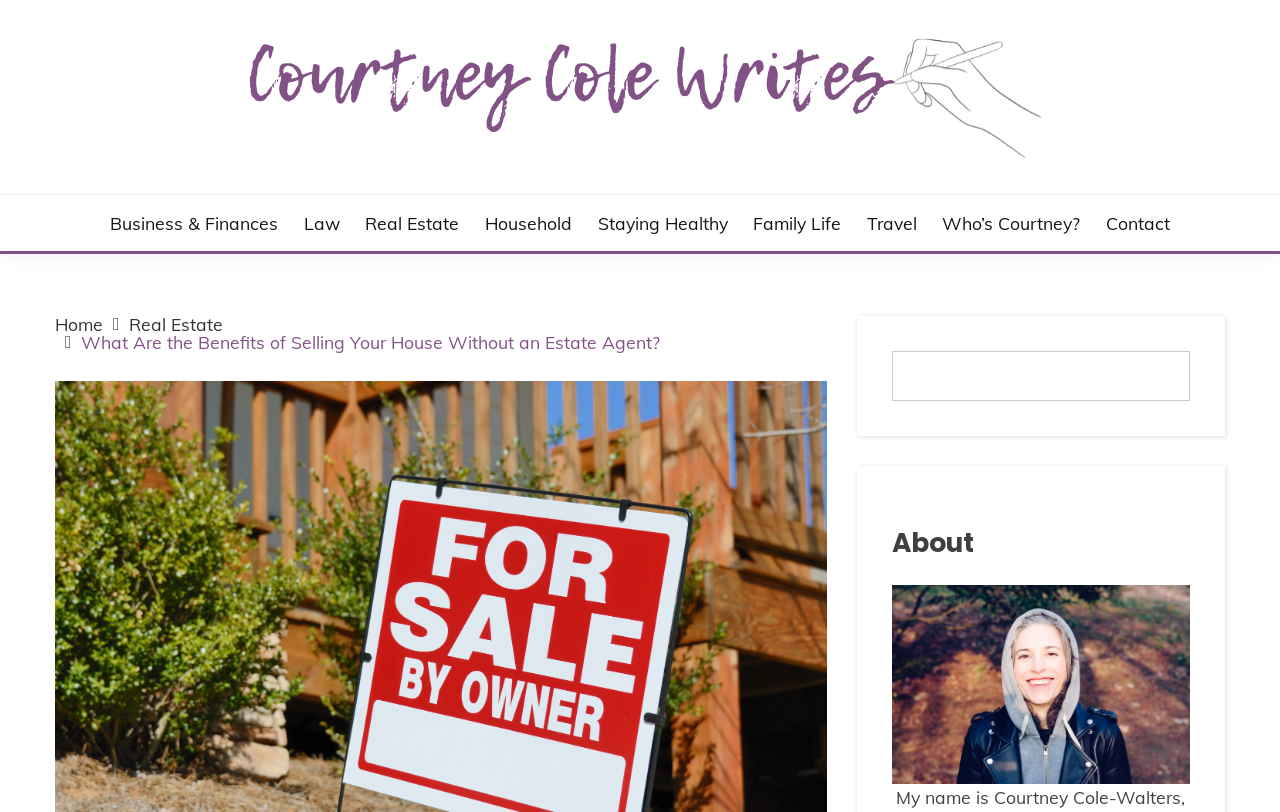What is the title of the website?
Answer briefly with a single word or phrase based on the image.

Courtney Cole Writes